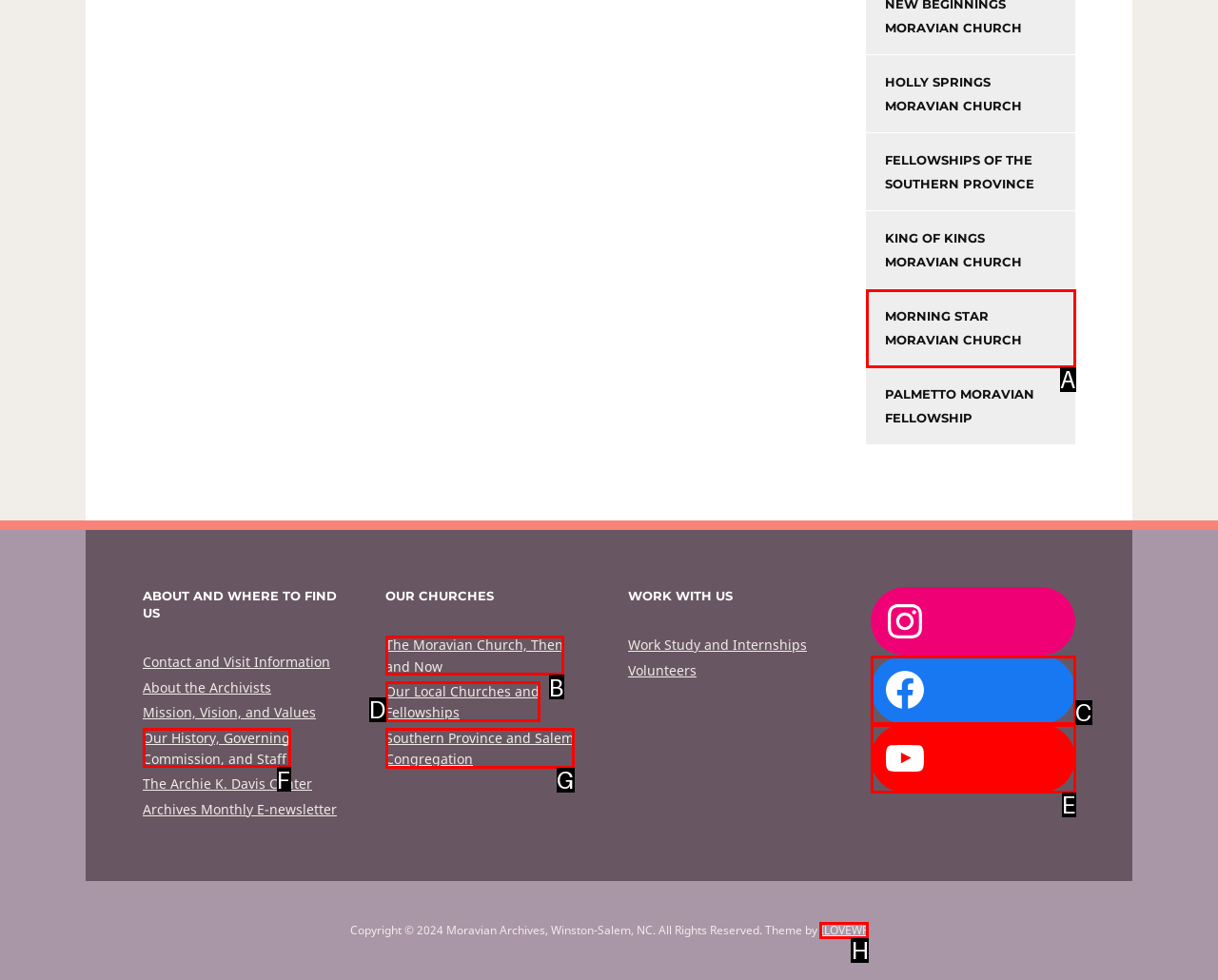Identify the letter corresponding to the UI element that matches this description: Morning Star Moravian Church
Answer using only the letter from the provided options.

A